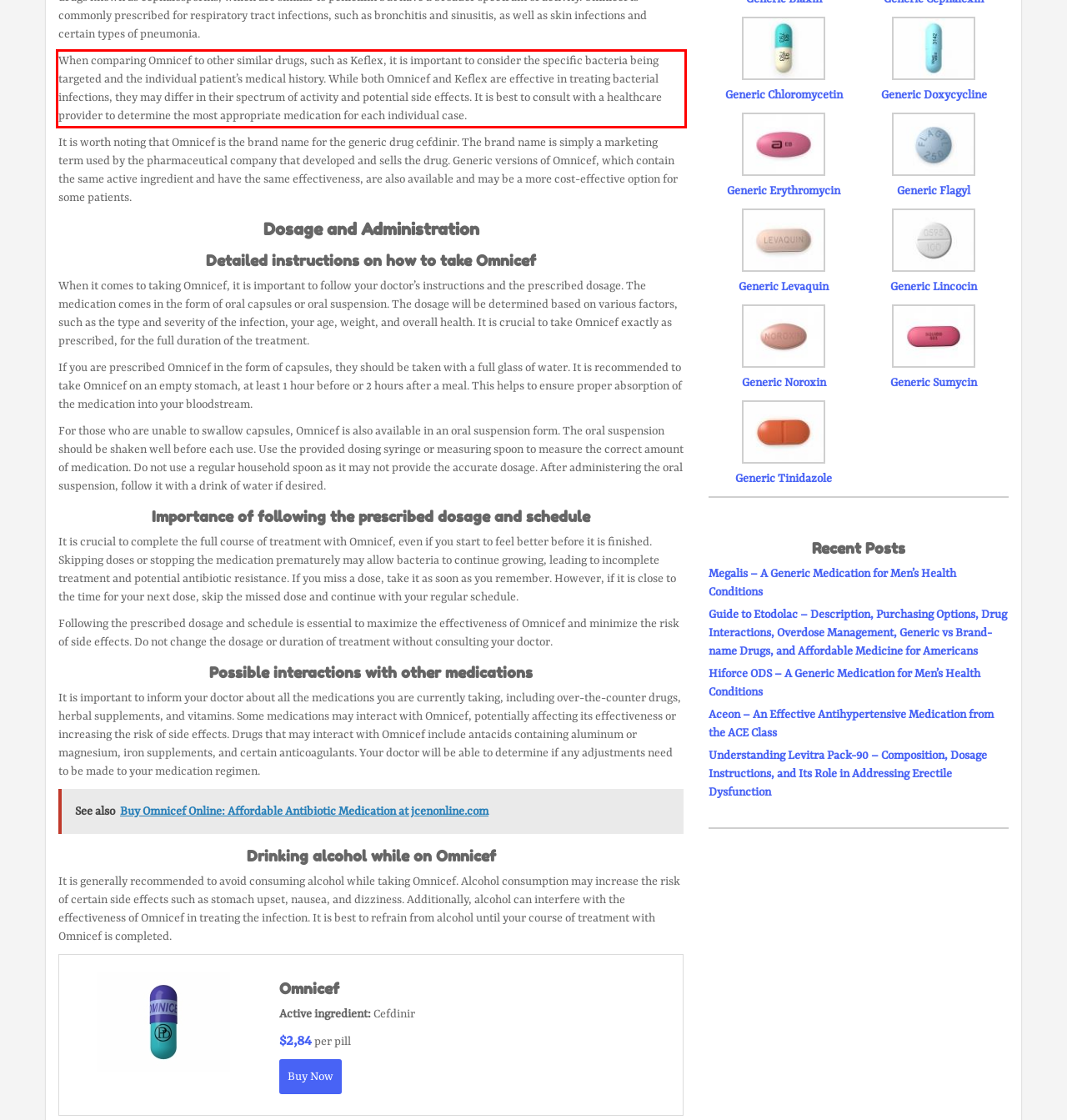Given a webpage screenshot with a red bounding box, perform OCR to read and deliver the text enclosed by the red bounding box.

When comparing Omnicef to other similar drugs, such as Keflex, it is important to consider the specific bacteria being targeted and the individual patient’s medical history. While both Omnicef and Keflex are effective in treating bacterial infections, they may differ in their spectrum of activity and potential side effects. It is best to consult with a healthcare provider to determine the most appropriate medication for each individual case.